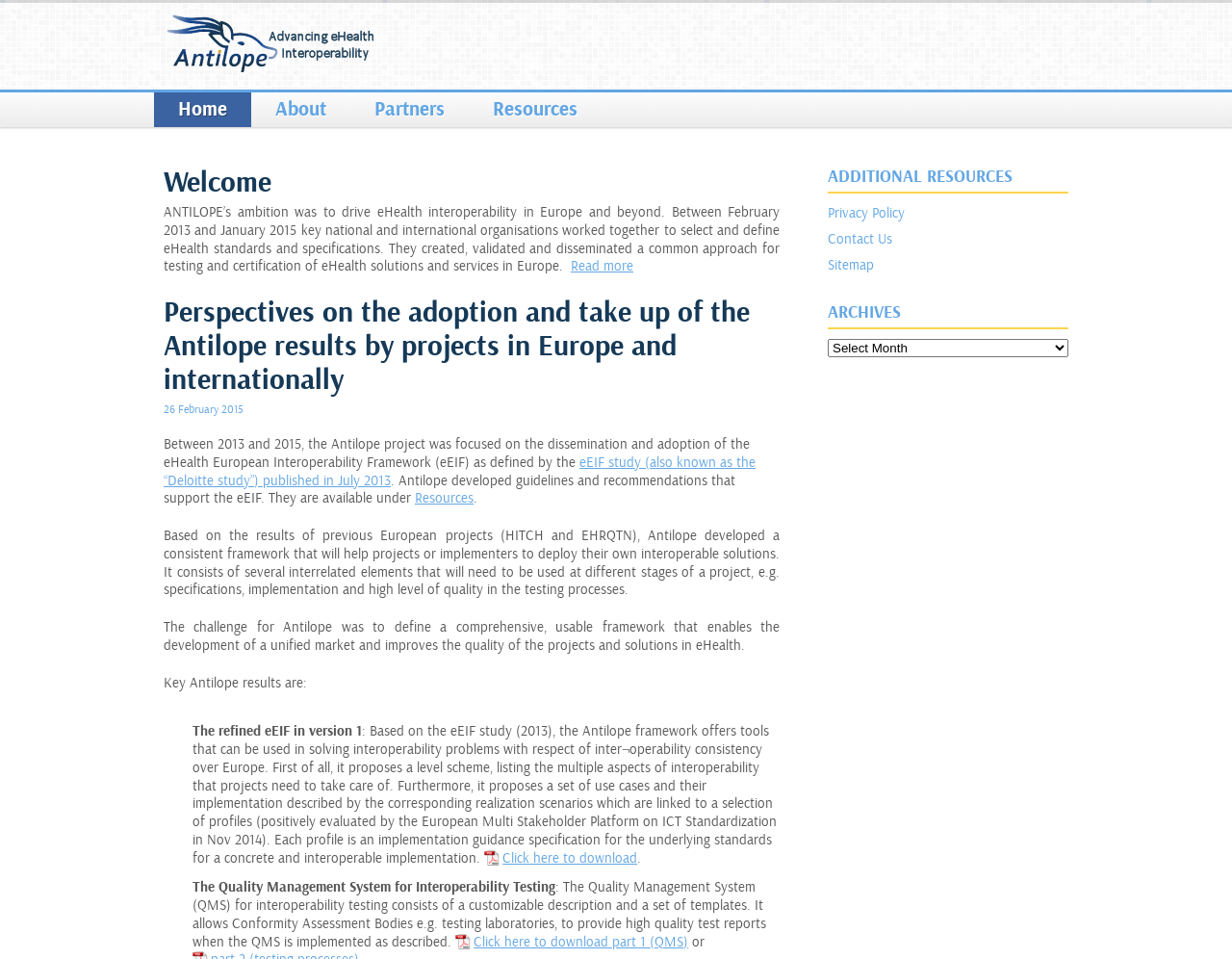Find the bounding box coordinates of the element to click in order to complete the given instruction: "Download the refined eEIF in version 1."

[0.393, 0.886, 0.517, 0.905]